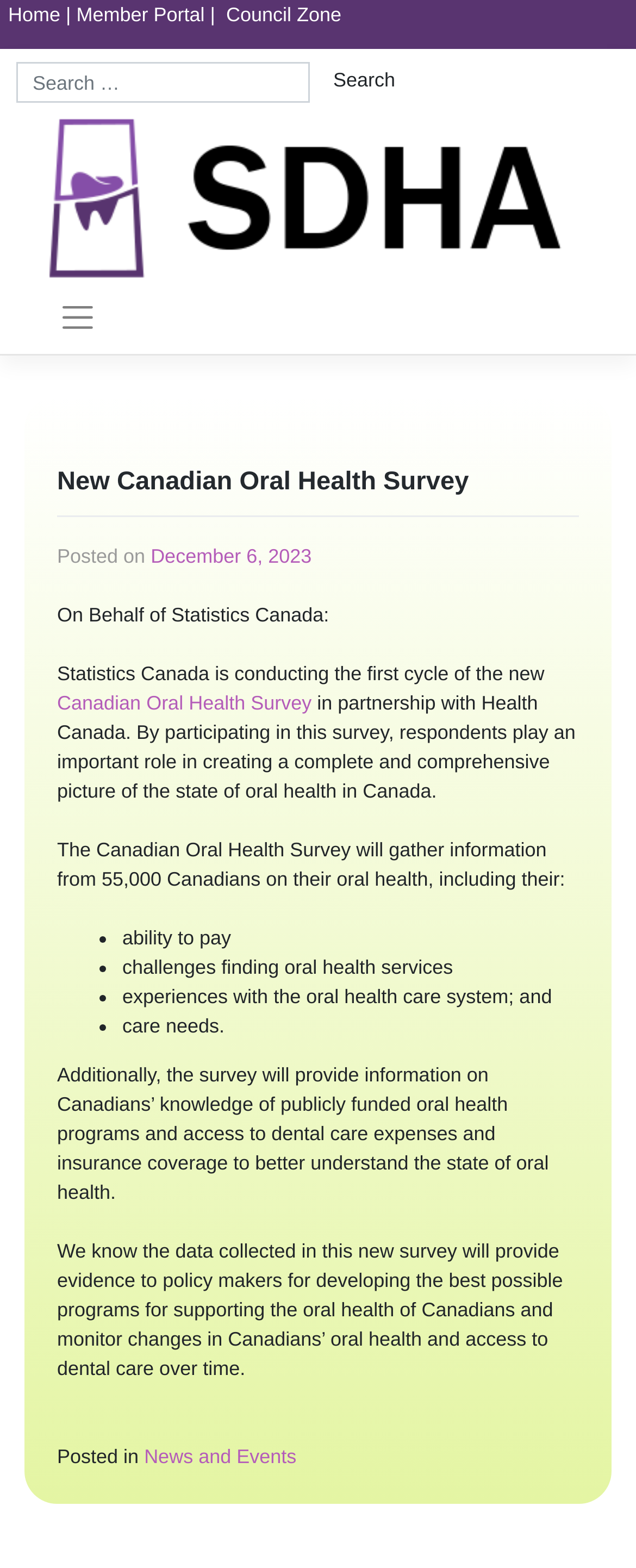Identify the primary heading of the webpage and provide its text.

New Canadian Oral Health Survey